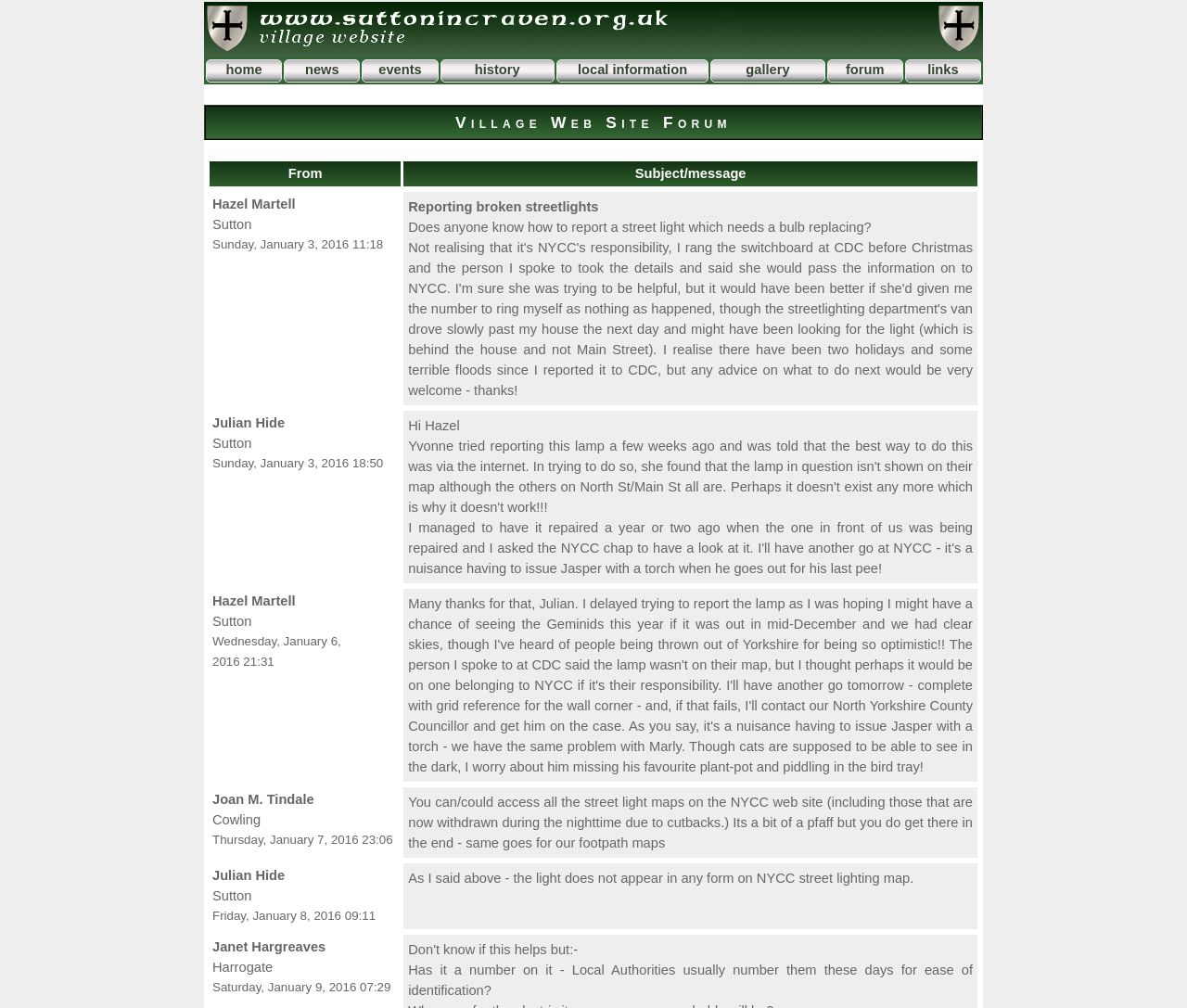Locate the bounding box of the UI element described in the following text: "local information".

[0.469, 0.059, 0.597, 0.082]